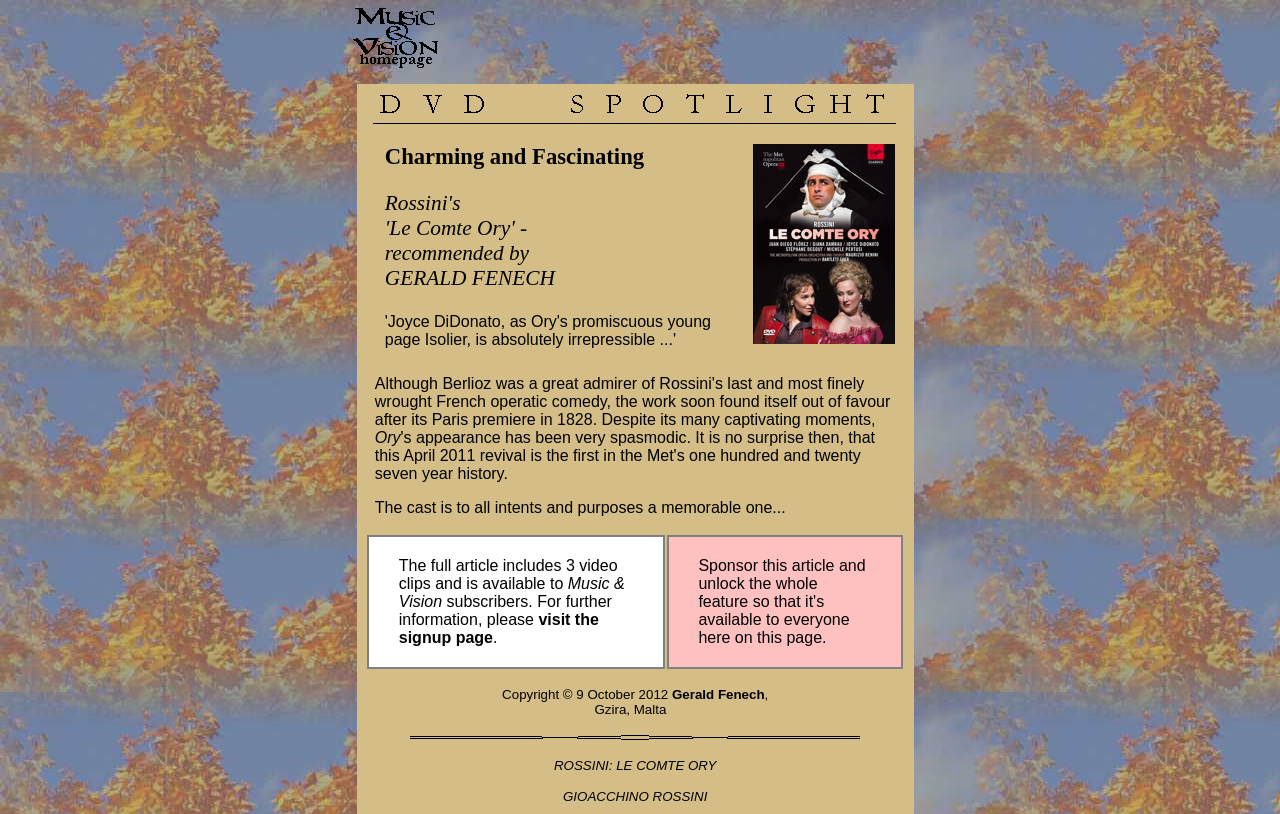Highlight the bounding box coordinates of the element you need to click to perform the following instruction: "Sponsor this article."

[0.521, 0.657, 0.706, 0.821]